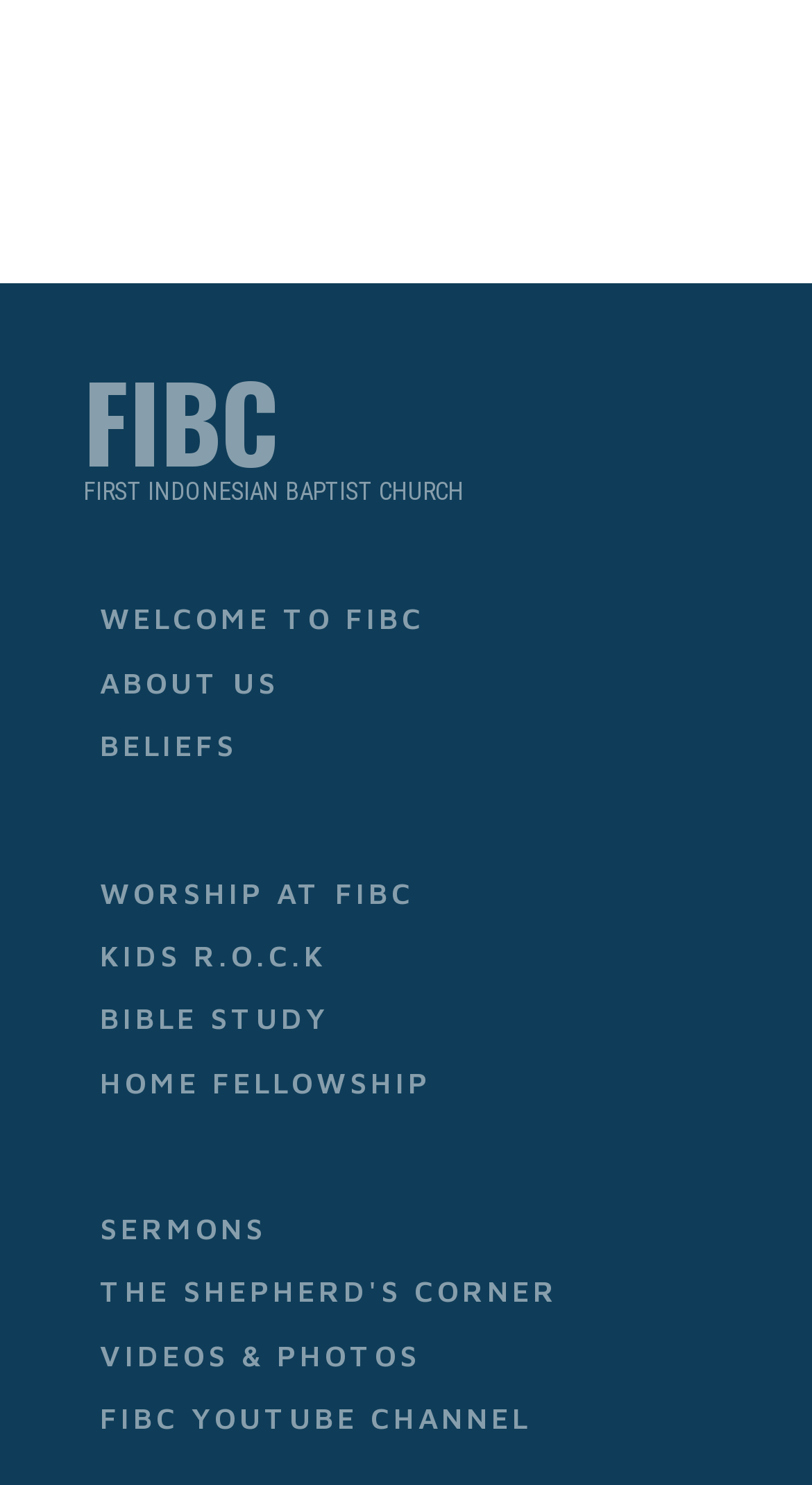Respond to the question with just a single word or phrase: 
What is the last link in the main menu?

FIBC YOUTUBE CHANNEL